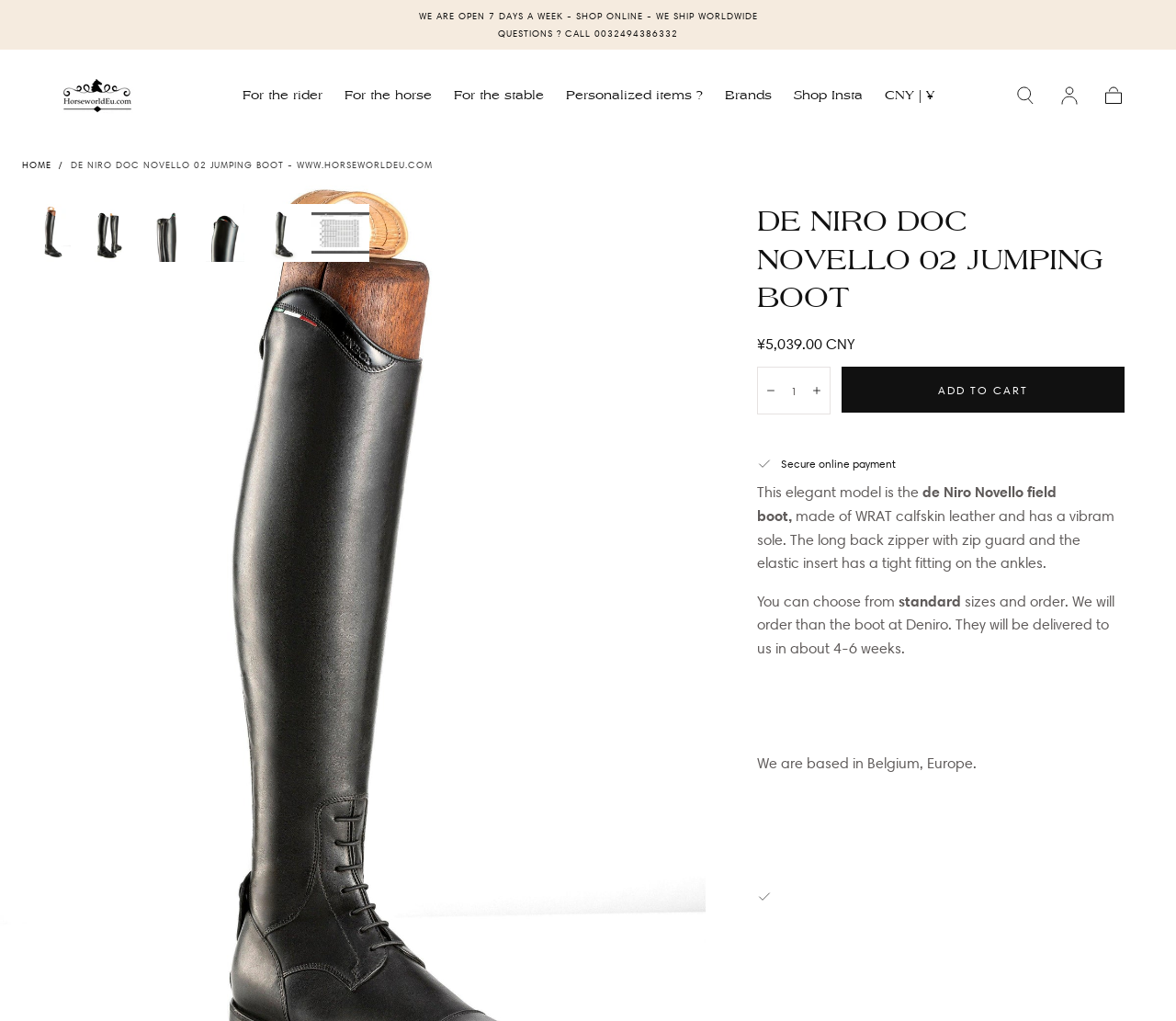Where is the seller of the De Niro Novello field boot based?
Please give a detailed answer to the question using the information shown in the image.

I found this information by reading the product description, which mentions that the seller is based in Belgium, Europe.